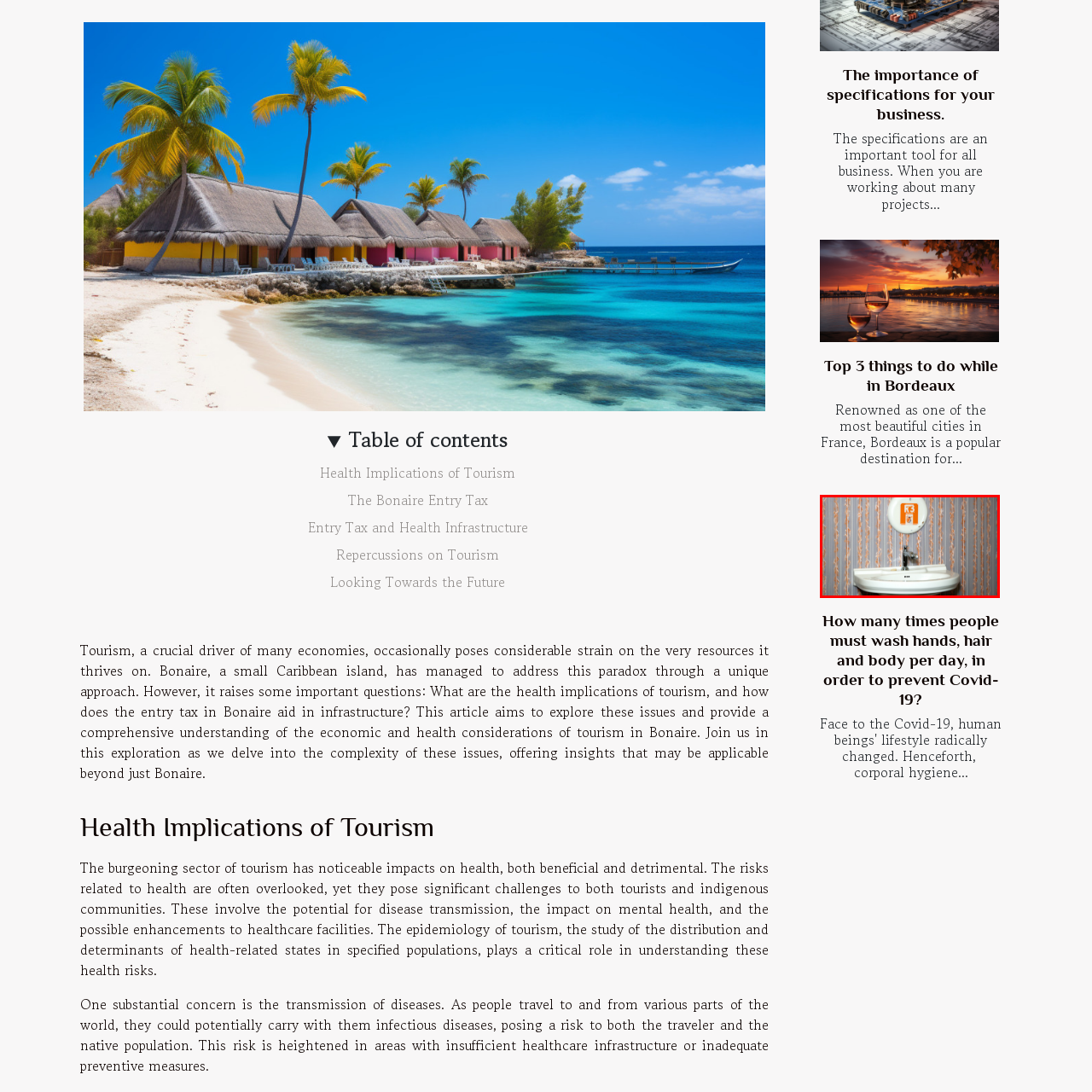Articulate a detailed description of the image inside the red frame.

This image depicts a clean and simple bathroom setting featuring a white sink mounted against a patterned gray wall. Above the sink, there is a round mirror, prominently displaying an orange sign with the number "3," which likely serves as a visual guide or reminder about hygiene practices. The sink itself is equipped with a modern faucet, emphasizing a focus on cleanliness and sanitation. This image is particularly relevant in the context of health and hygiene, aligning with discussions about preventive measures in light of health concerns like COVID-19, underscoring the importance of regular handwashing and maintaining personal hygiene.